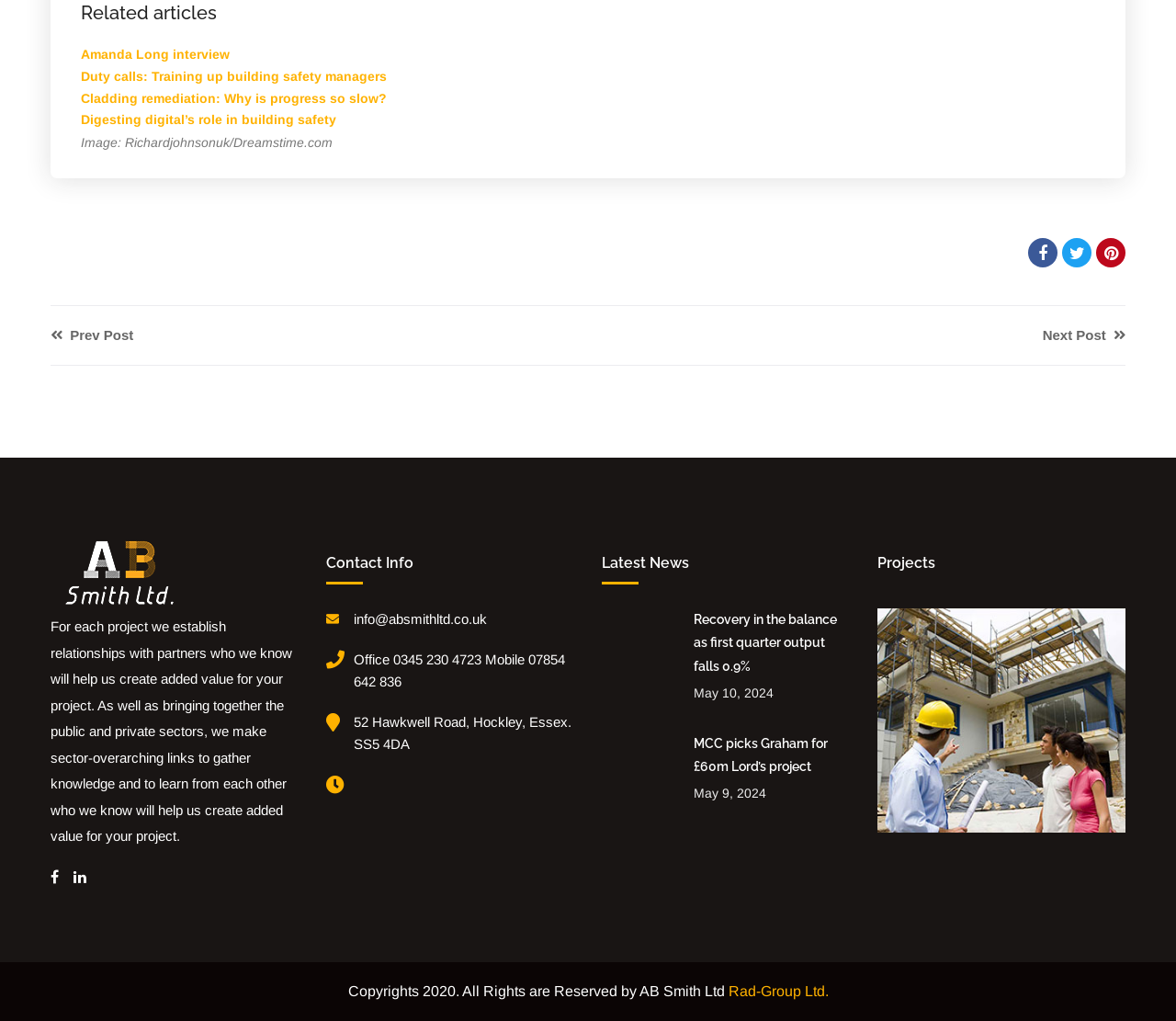Find the bounding box coordinates of the element to click in order to complete this instruction: "View essential oil products". The bounding box coordinates must be four float numbers between 0 and 1, denoted as [left, top, right, bottom].

None